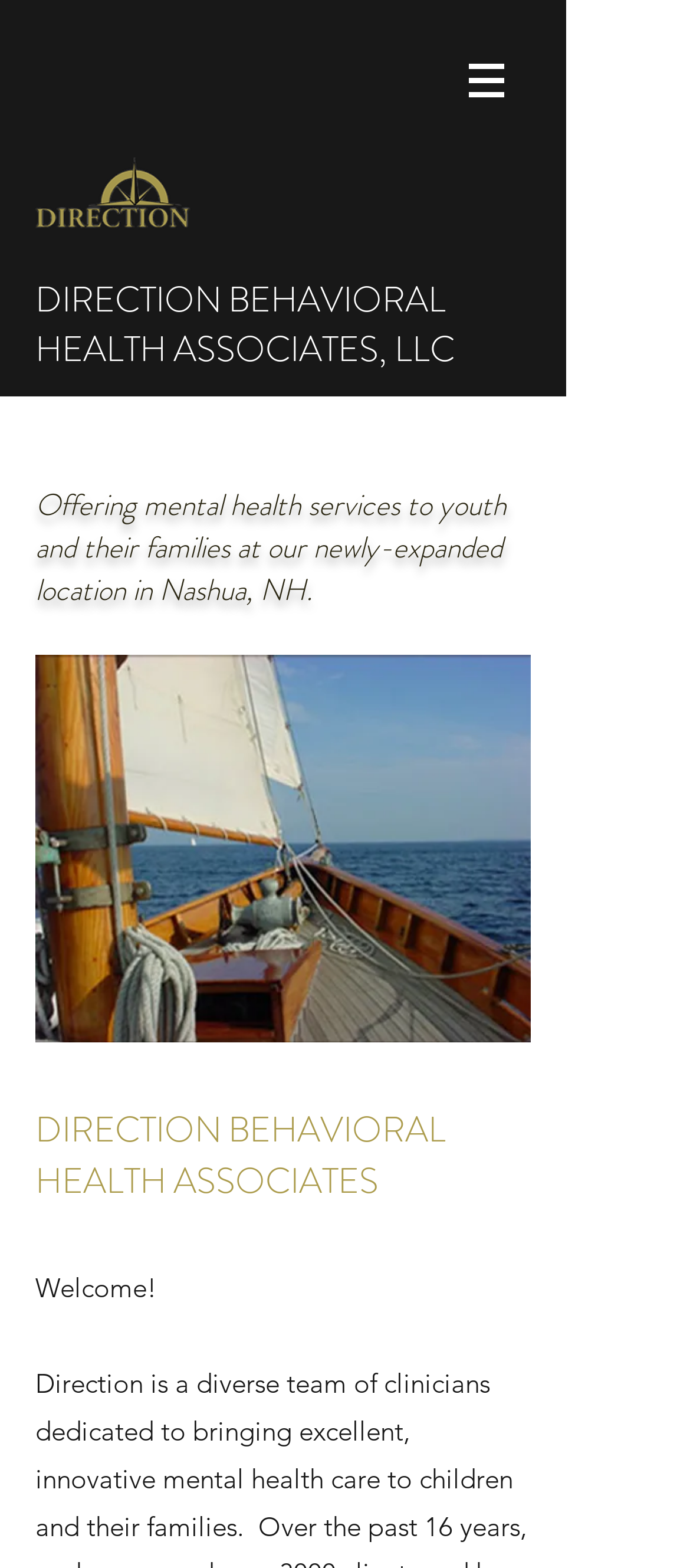Generate the title text from the webpage.

Offering mental health services to youth and their families at our newly-expanded location in Nashua, NH. 